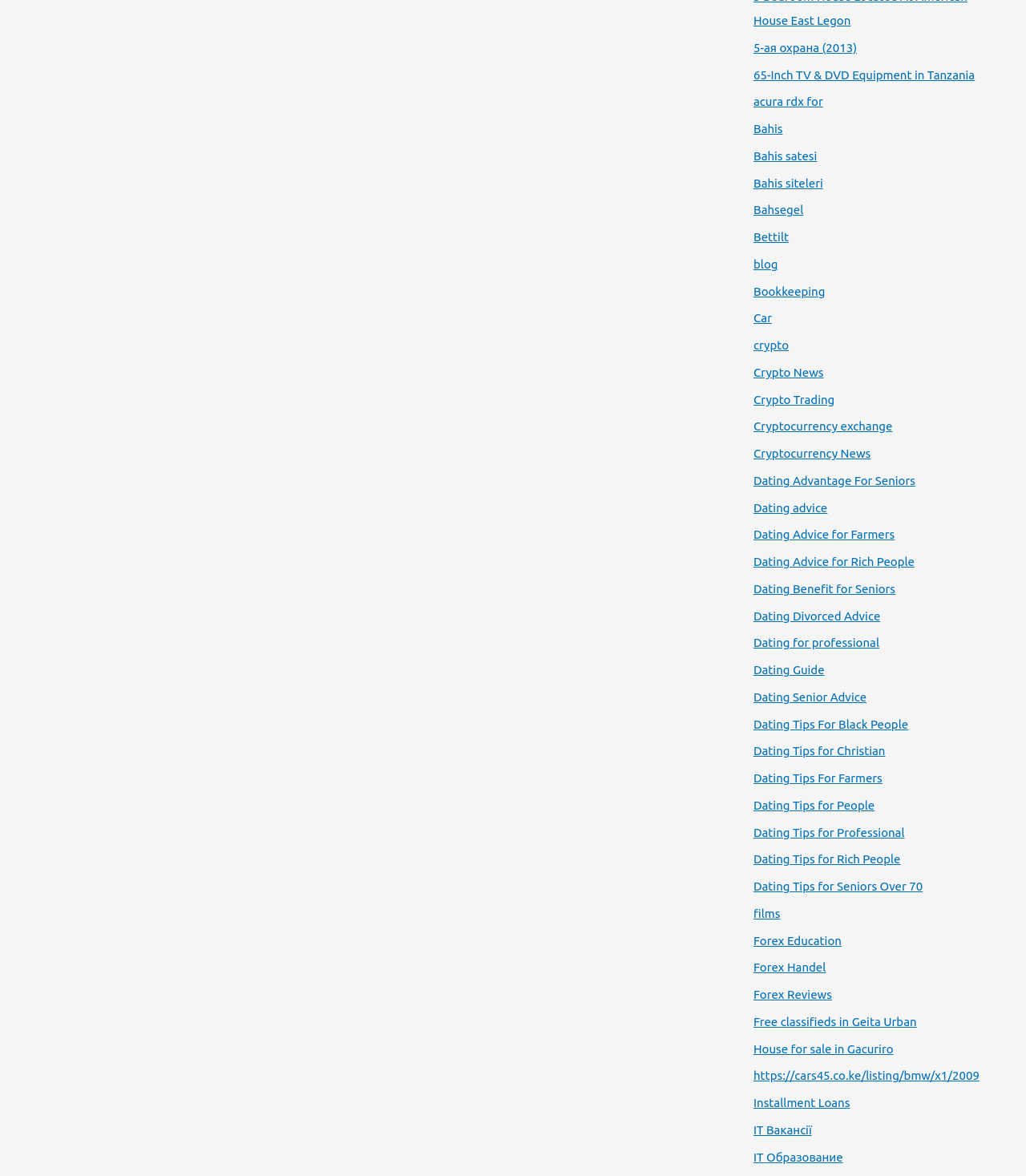Please find the bounding box coordinates of the section that needs to be clicked to achieve this instruction: "Read 'Dating Tips for Seniors Over 70' article".

[0.734, 0.748, 0.899, 0.759]